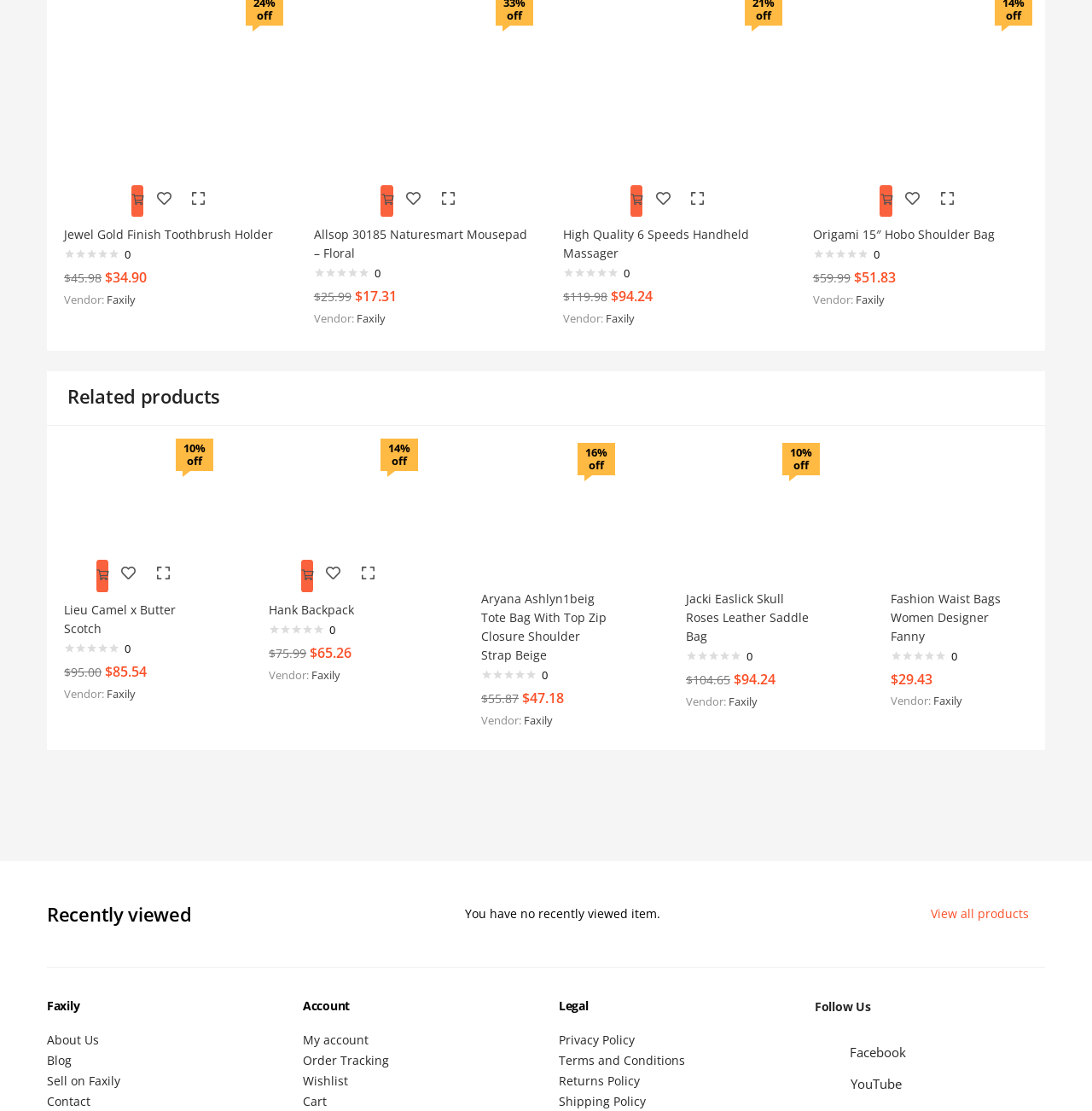Is there a discount on the 'Lieu Camel x Butter Scotch' product?
Provide a concise answer using a single word or phrase based on the image.

Yes